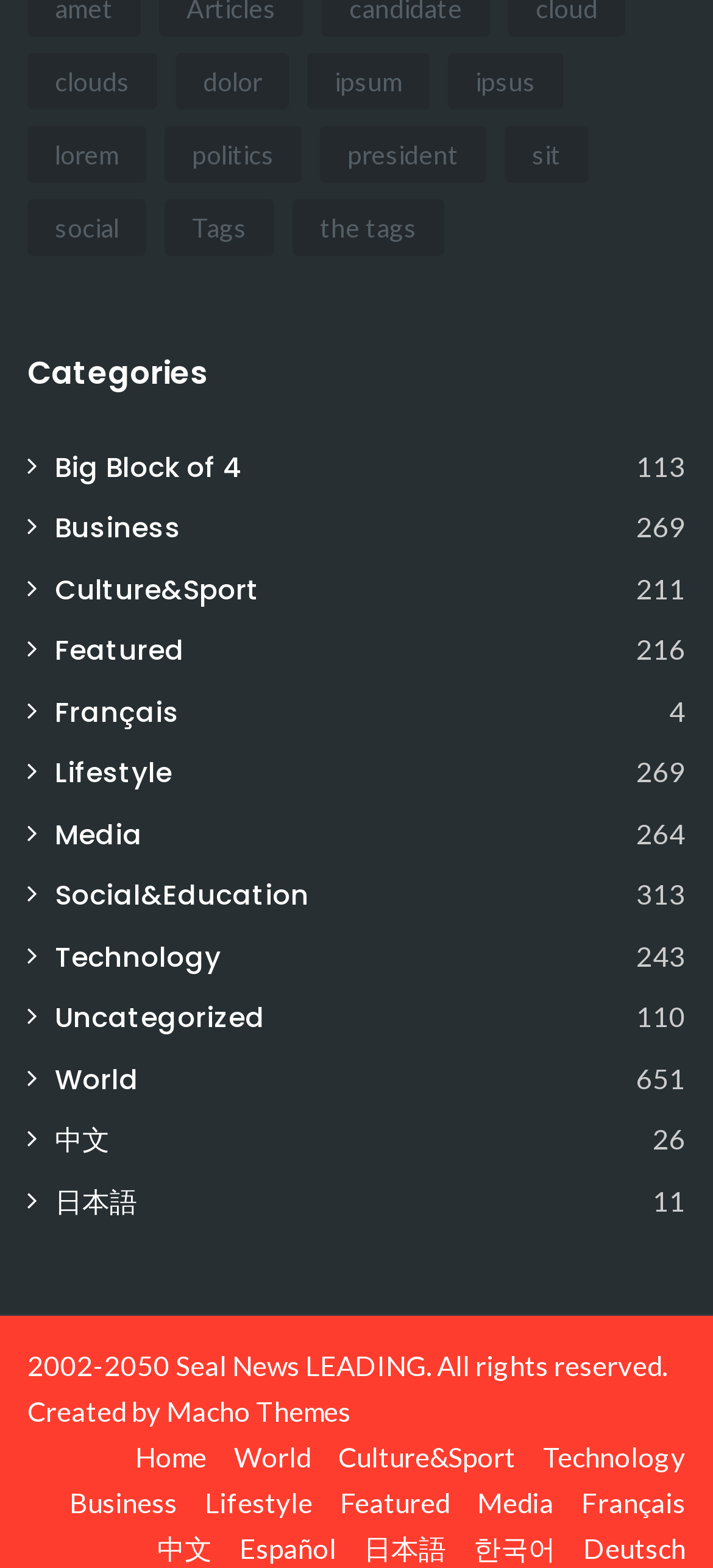Locate the bounding box coordinates of the item that should be clicked to fulfill the instruction: "Visit the 'Home' page".

[0.19, 0.918, 0.29, 0.939]